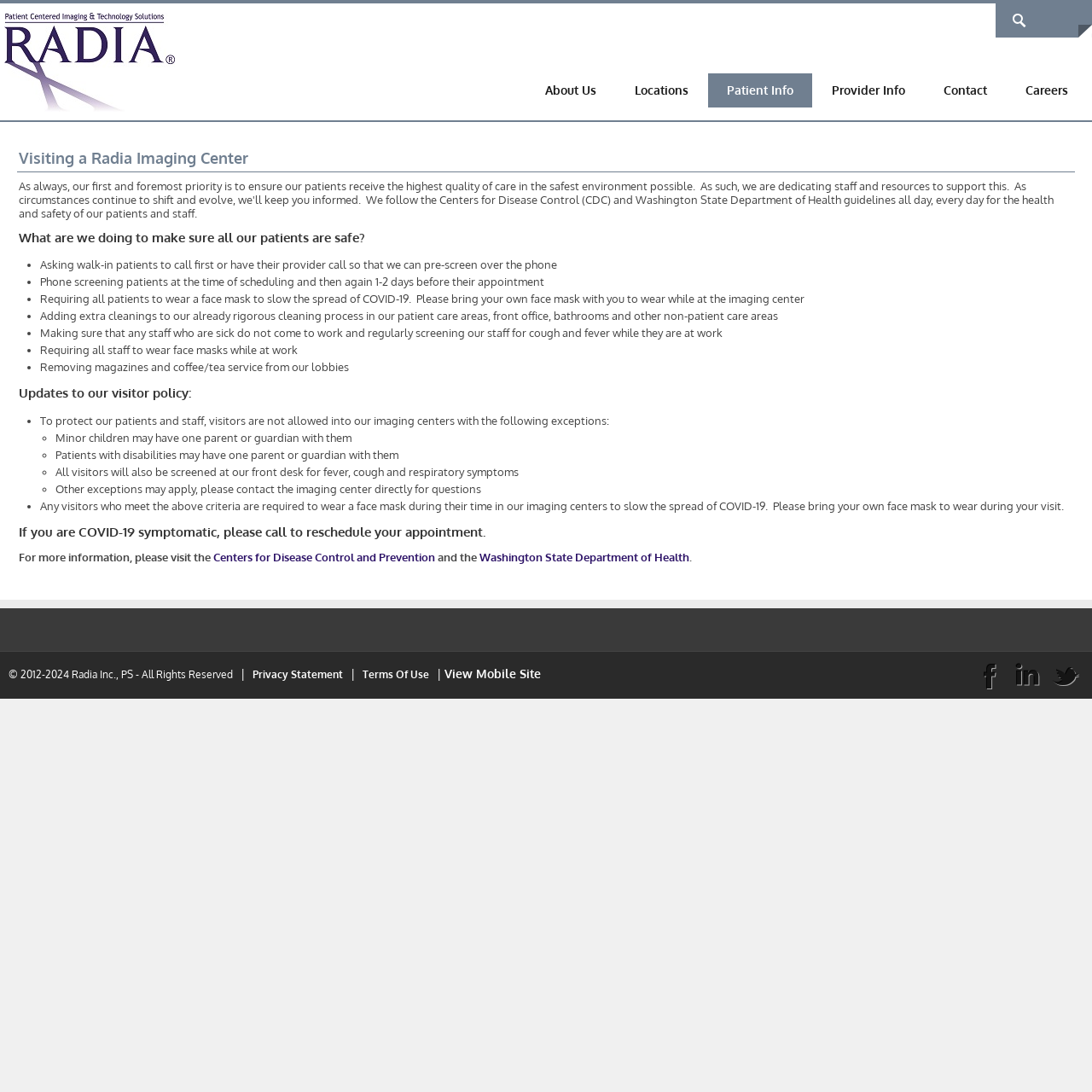Detail the various sections and features of the webpage.

The webpage is about Radia Inc., PS, a medical imaging center, and its response to the Coronavirus pandemic. At the top, there is a header section with a logo and a search bar on the right side. Below the header, there is a navigation menu with links to different sections of the website, including "About Us", "Locations", "Patient Info", "Provider Info", "Contact", and "Careers".

The main content of the page is divided into several sections. The first section has a heading "Visiting a Radia Imaging Center" and provides information on the measures the center is taking to ensure patient safety during the pandemic. This includes pre-screening patients over the phone, requiring patients to wear face masks, and increasing cleaning and disinfection protocols.

The next section has a heading "What are we doing to make sure all our patients are safe?" and lists several measures the center is taking, including phone screening, requiring staff to wear face masks, and removing magazines and coffee/tea service from the lobbies.

The third section has a heading "Updates to our visitor policy:" and explains that visitors are not allowed into the imaging centers, except for minor children, patients with disabilities, and others who meet certain criteria. All visitors are required to wear face masks and will be screened for fever, cough, and respiratory symptoms.

The fourth section has a heading "If you are COVID-19 symptomatic, please call to reschedule your appointment." and advises patients who are experiencing symptoms to call and reschedule their appointments.

The final section provides links to the Centers for Disease Control and Prevention and the Washington State Department of Health for more information on COVID-19.

At the bottom of the page, there is a footer section with copyright information, links to the privacy statement, terms of use, and a mobile site, as well as social media links to Facebook, LinkedIn, and Twitter.